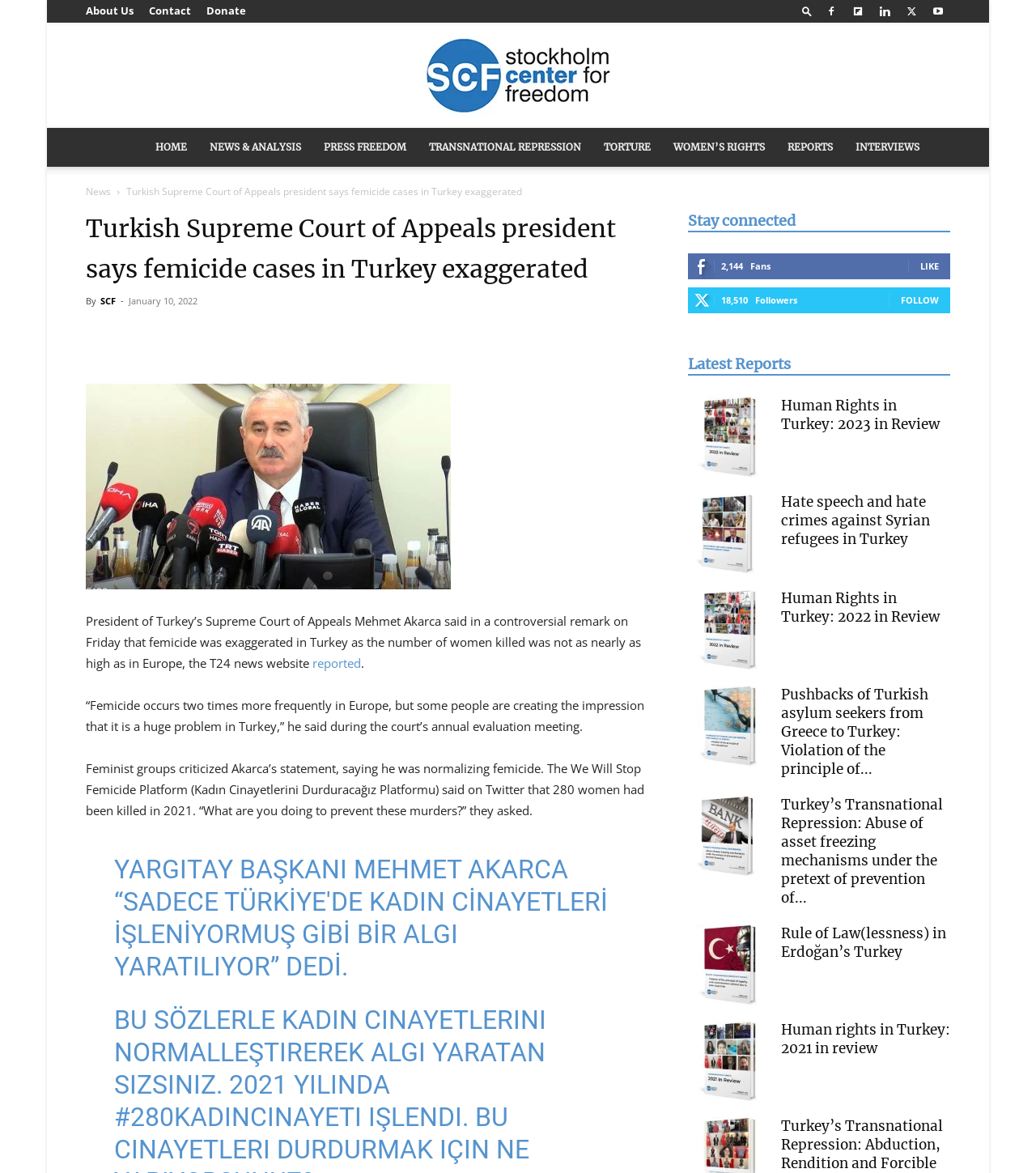Please identify the bounding box coordinates of the area that needs to be clicked to fulfill the following instruction: "Click on the 'About Us' link."

[0.083, 0.003, 0.129, 0.015]